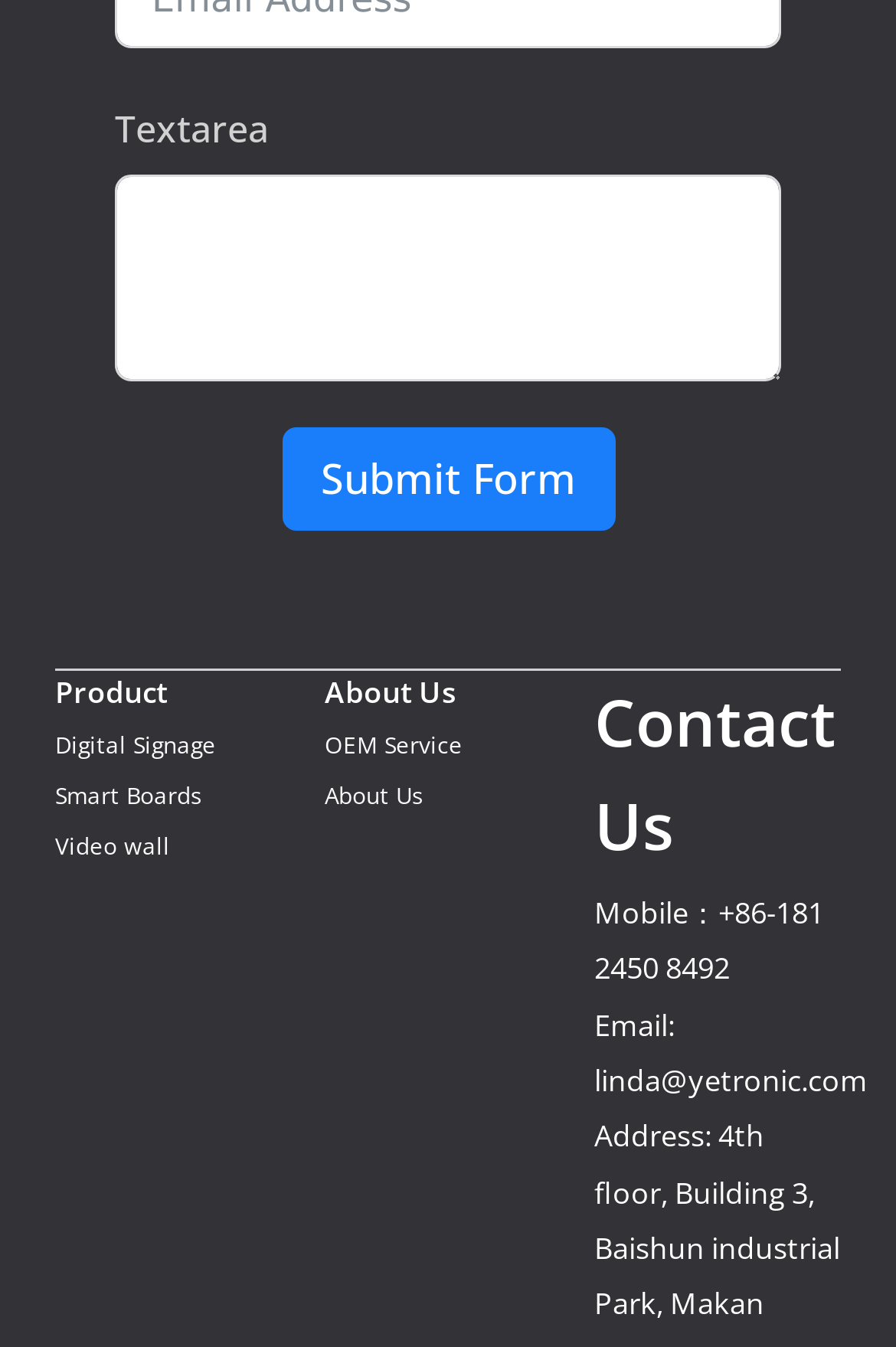Kindly determine the bounding box coordinates for the area that needs to be clicked to execute this instruction: "Click the Digital Signage link".

[0.062, 0.536, 0.337, 0.569]